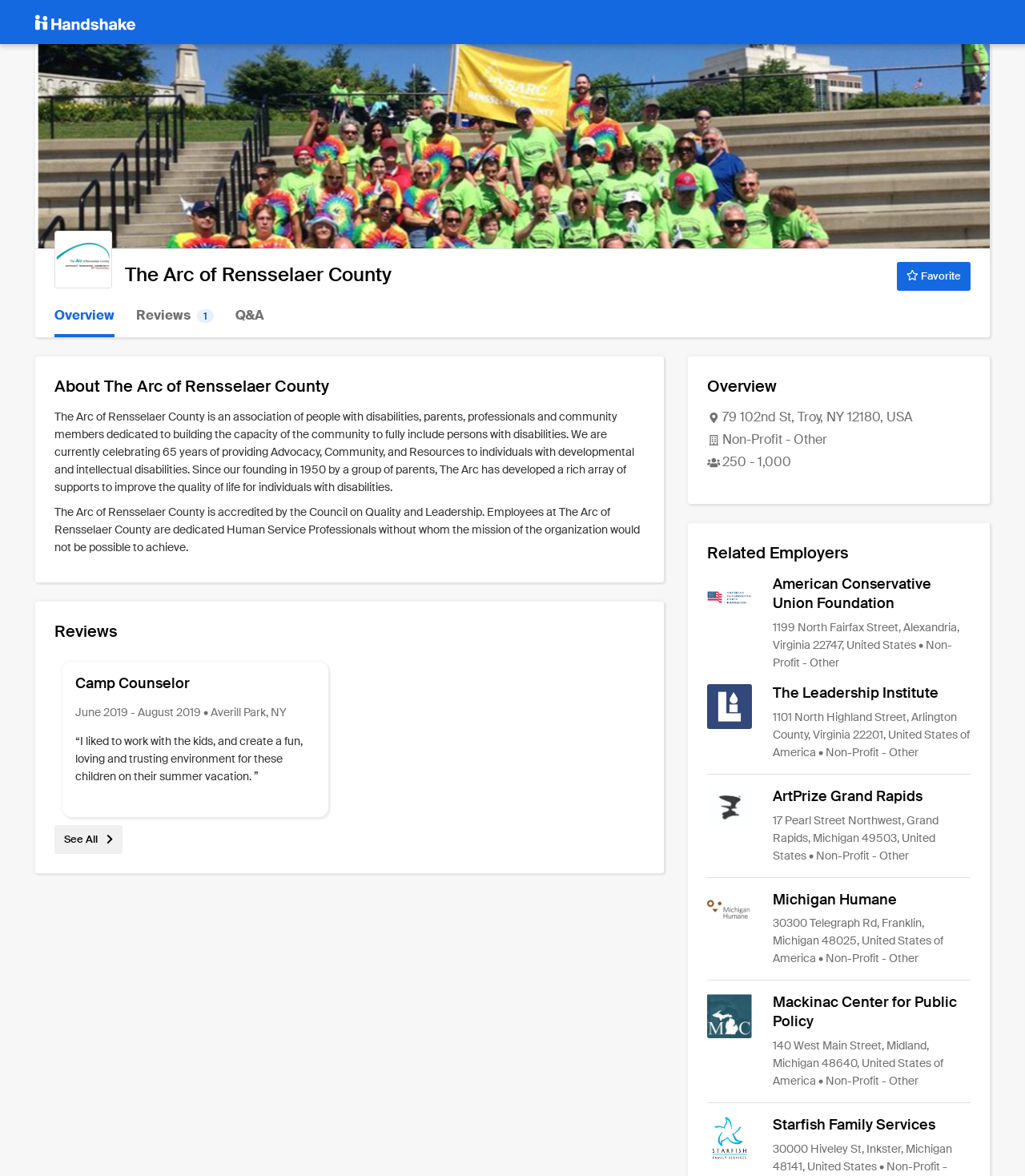What is the principal heading displayed on the webpage?

The Arc of Rensselaer County